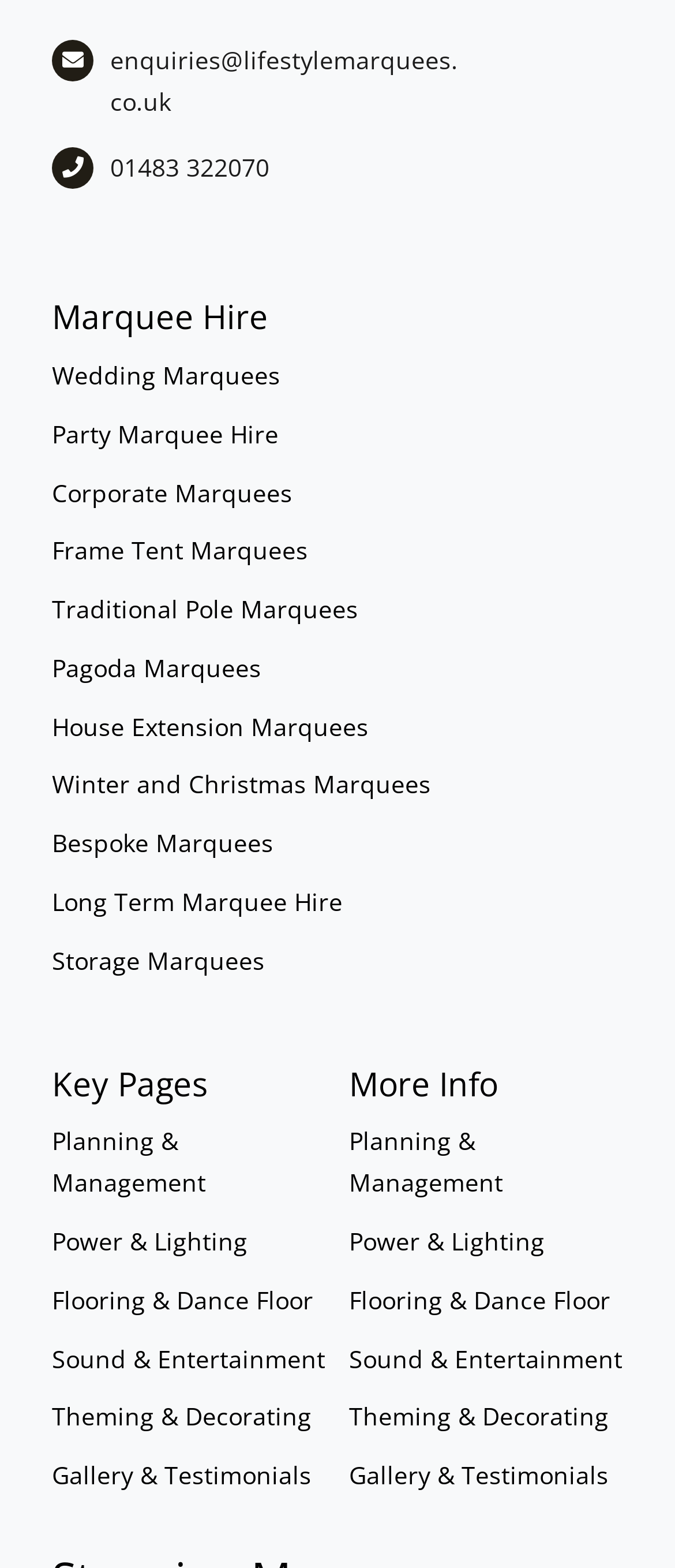Reply to the question with a brief word or phrase: What is the phone number listed on the webpage?

01483 322070